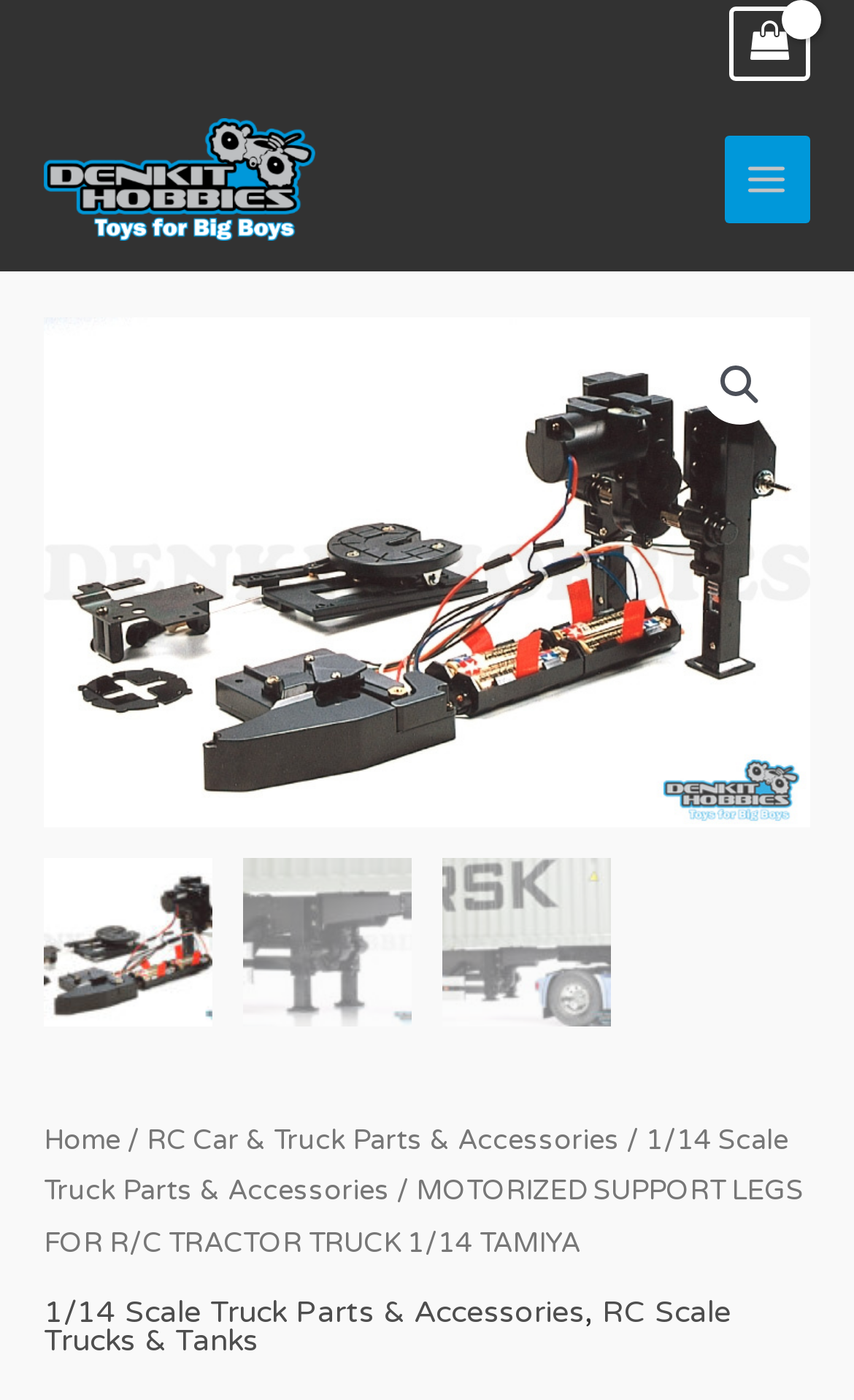How many images are displayed below the main menu?
Please analyze the image and answer the question with as much detail as possible.

I counted the number of image elements below the main menu, which are [264], [265], and [266], to arrive at the answer.